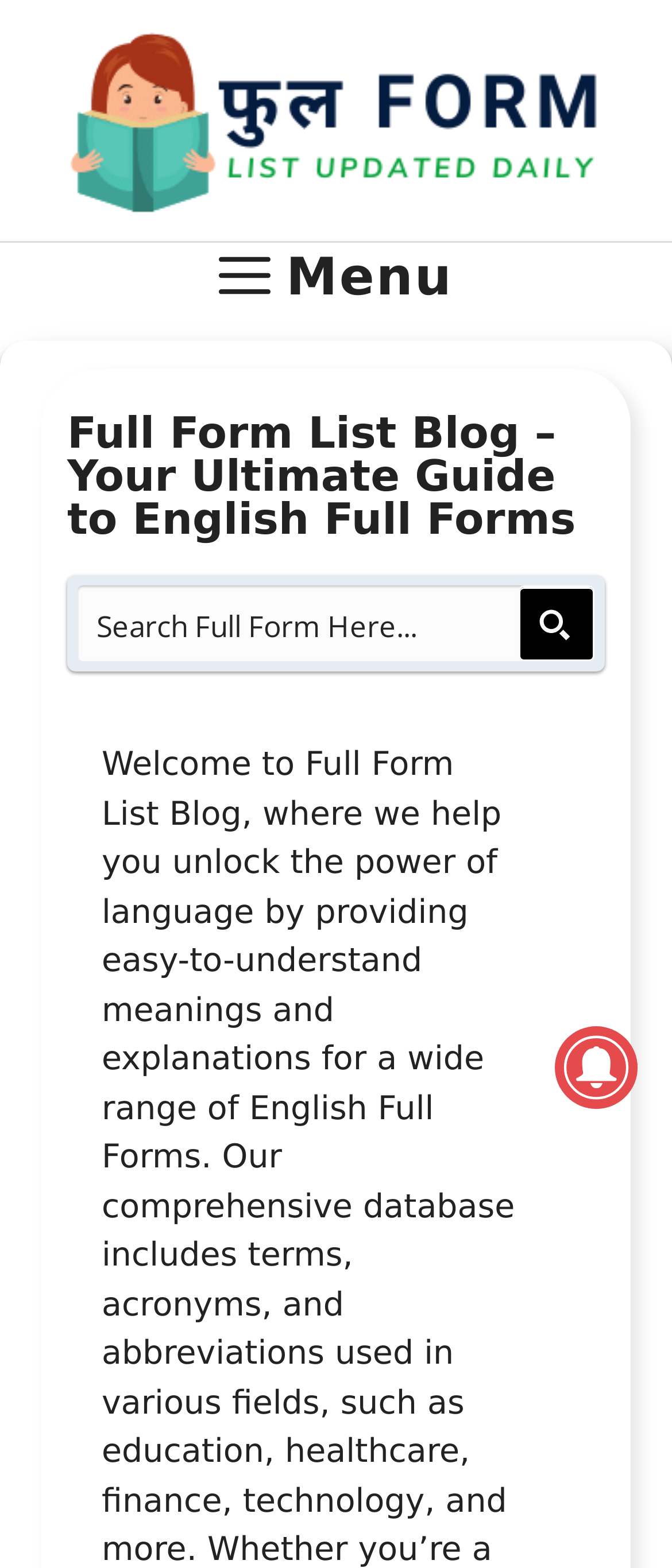Can you find and generate the webpage's heading?

Full Form List Blog – Your Ultimate Guide to English Full Forms